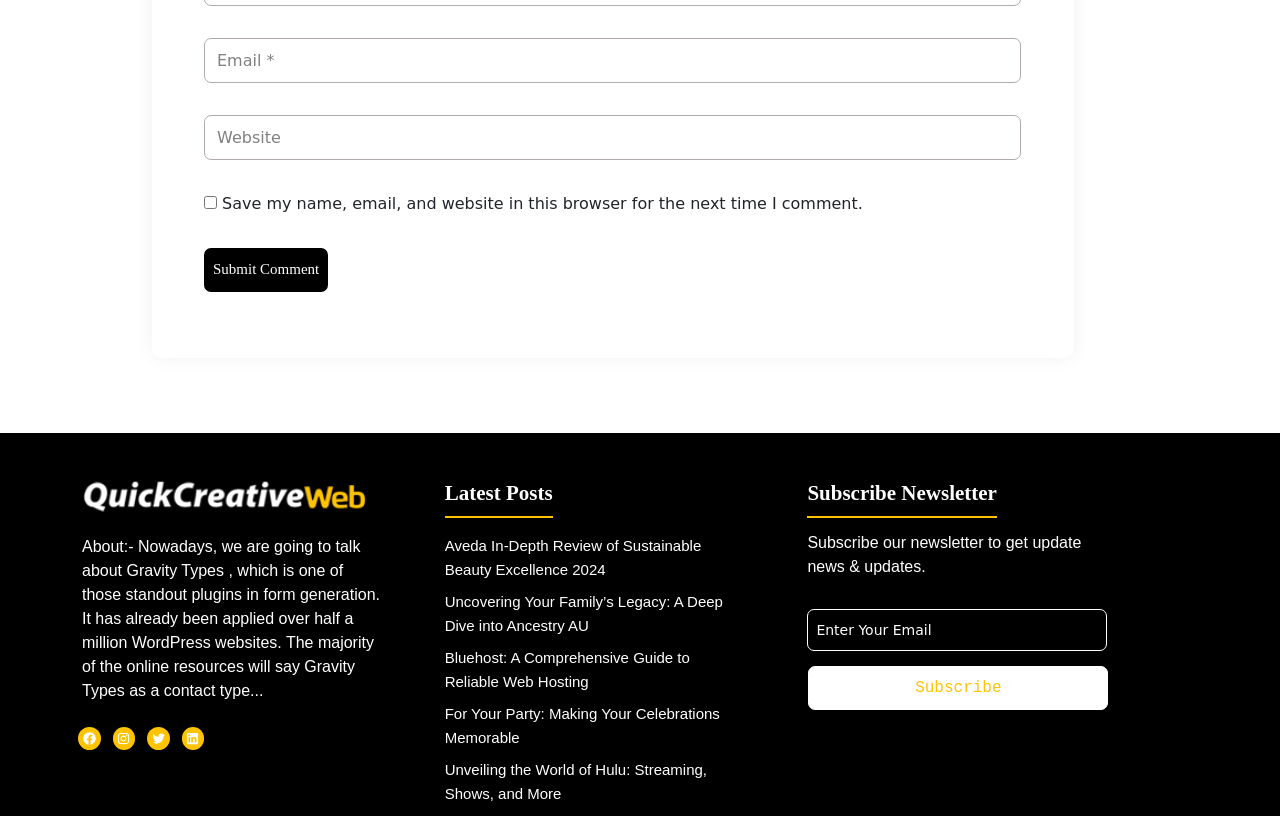Answer in one word or a short phrase: 
What is the purpose of the checkbox?

Save comment info